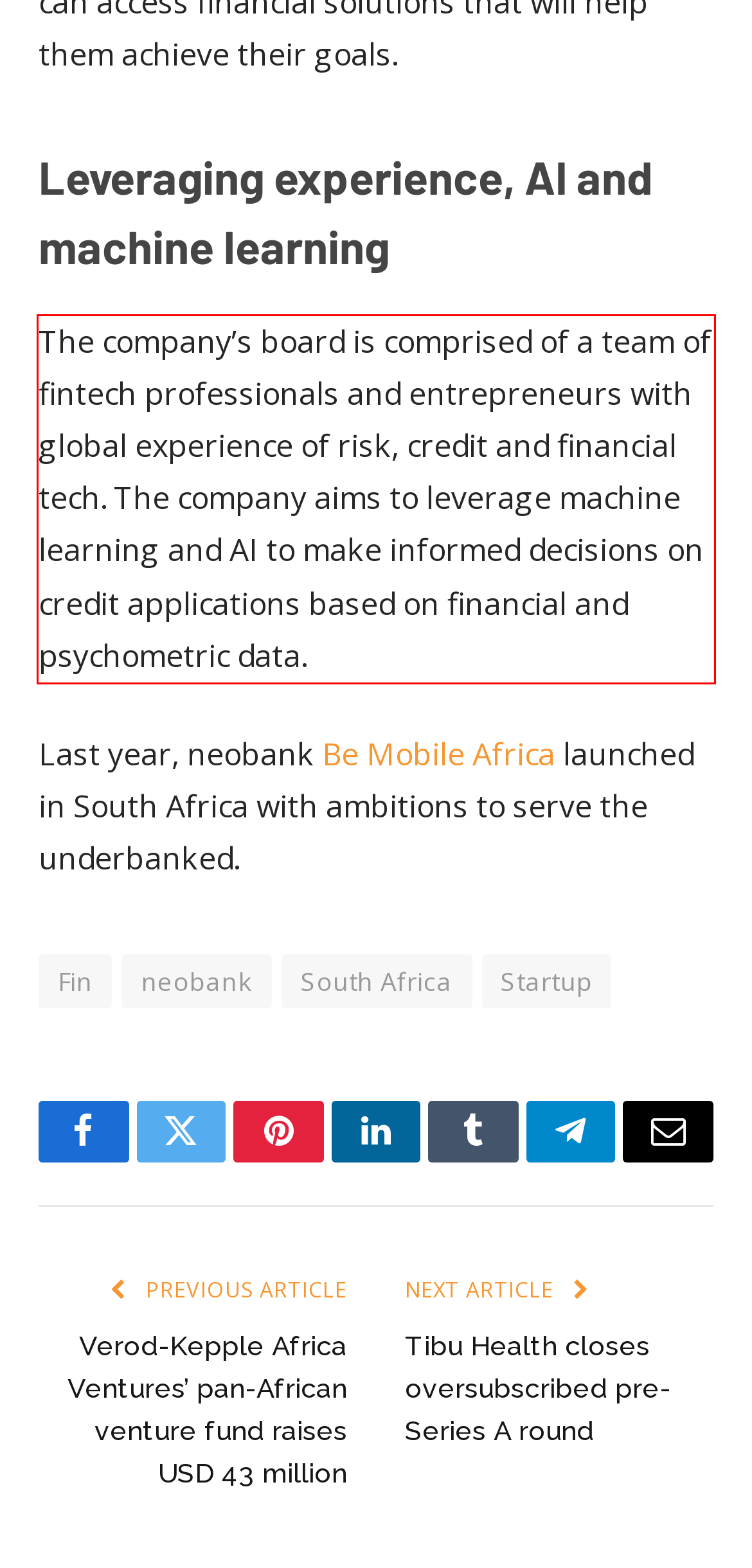You have a webpage screenshot with a red rectangle surrounding a UI element. Extract the text content from within this red bounding box.

The company’s board is comprised of a team of fintech professionals and entrepreneurs with global experience of risk, credit and financial tech. The company aims to leverage machine learning and AI to make informed decisions on credit applications based on financial and psychometric data.